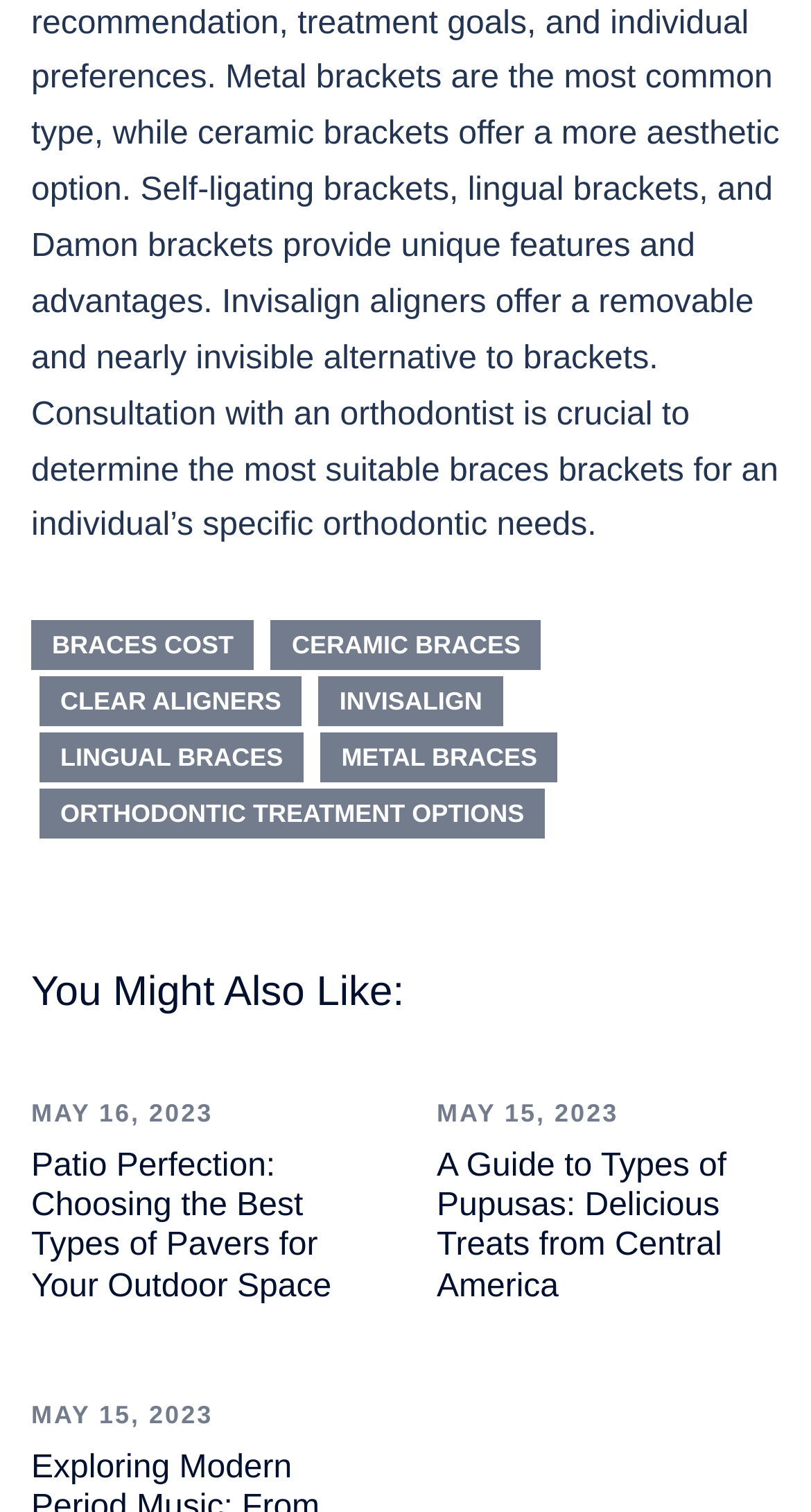Using the webpage screenshot, locate the HTML element that fits the following description and provide its bounding box: "May 16, 2023May 16, 2023".

[0.038, 0.726, 0.263, 0.746]